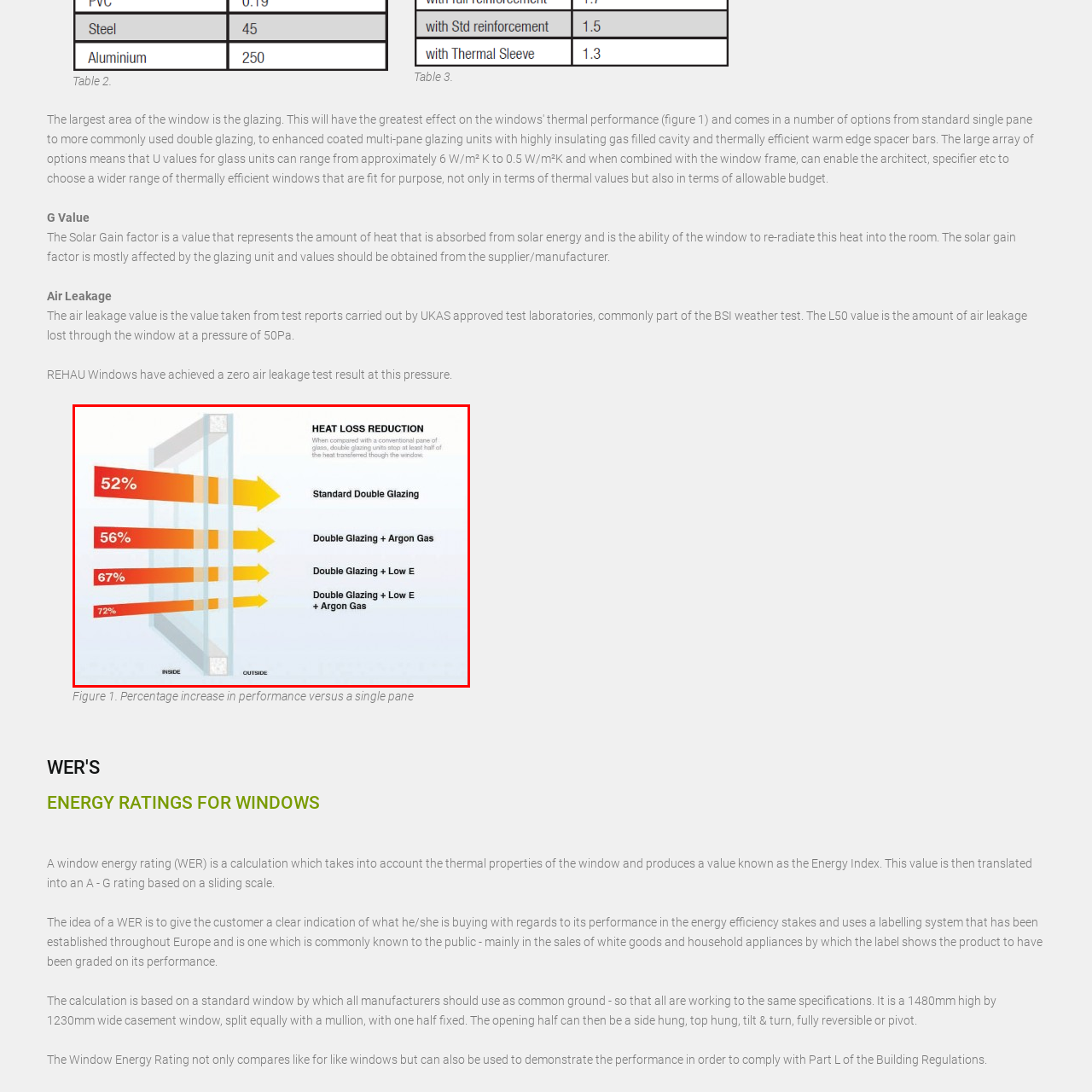Observe the image enclosed by the red border and respond to the subsequent question with a one-word or short phrase:
What is the most efficient glazing option presented?

Double Glazing with Low E and Argon Gas